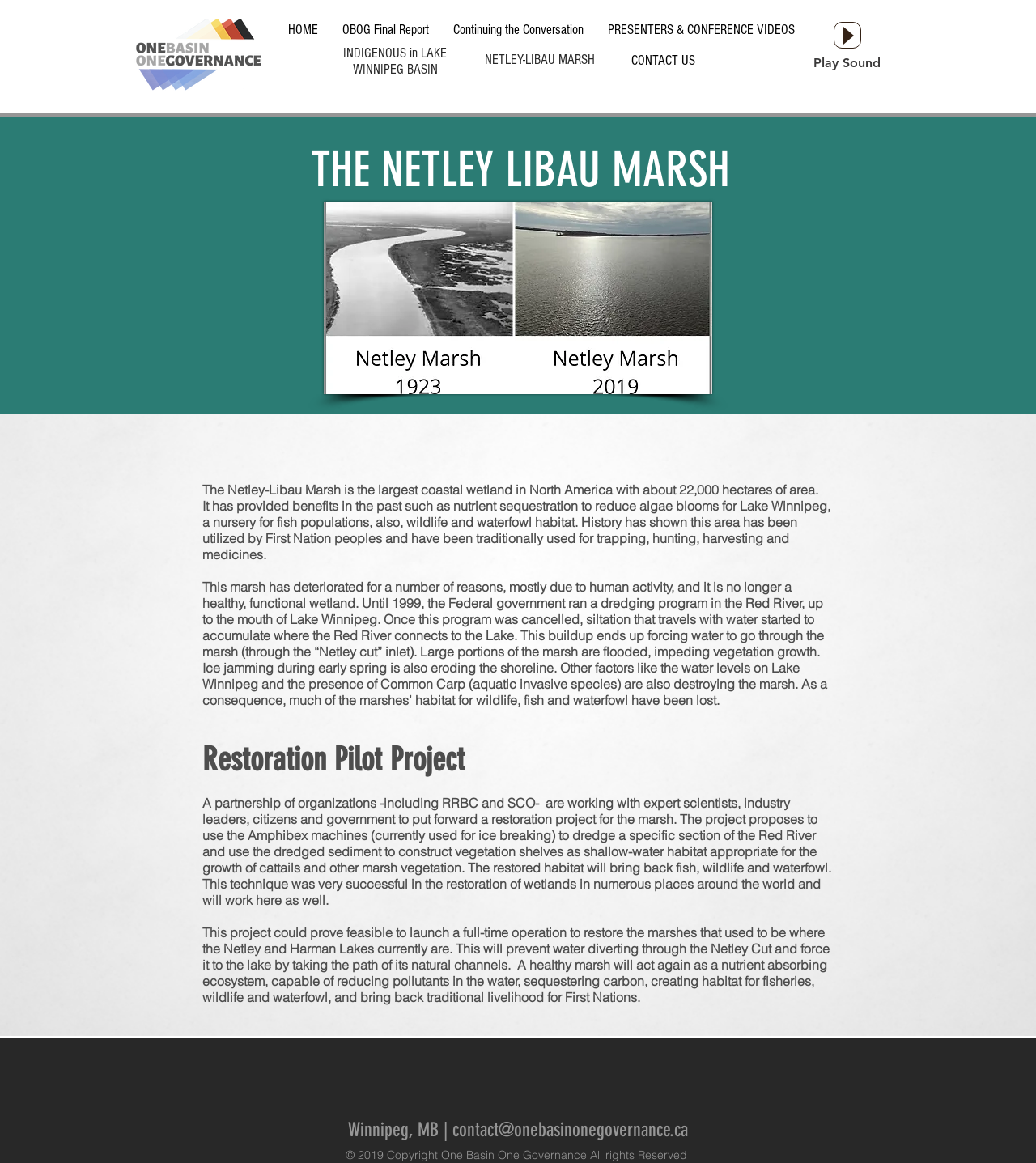What is the name of the largest coastal wetland in North America?
Based on the image, answer the question with a single word or brief phrase.

Netley-Libau Marsh